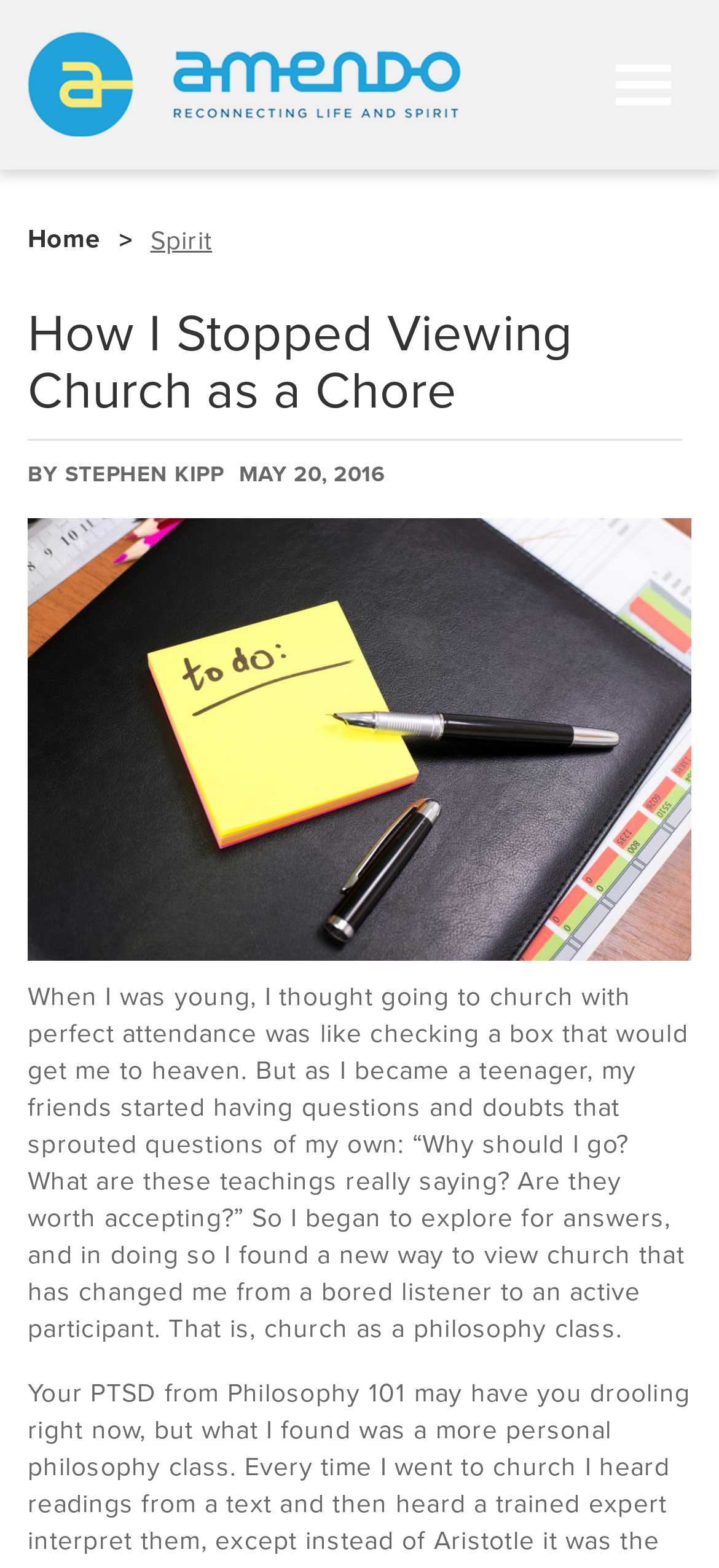Provide a single word or phrase to answer the given question: 
What is the author of this article?

STEPHEN KIPP